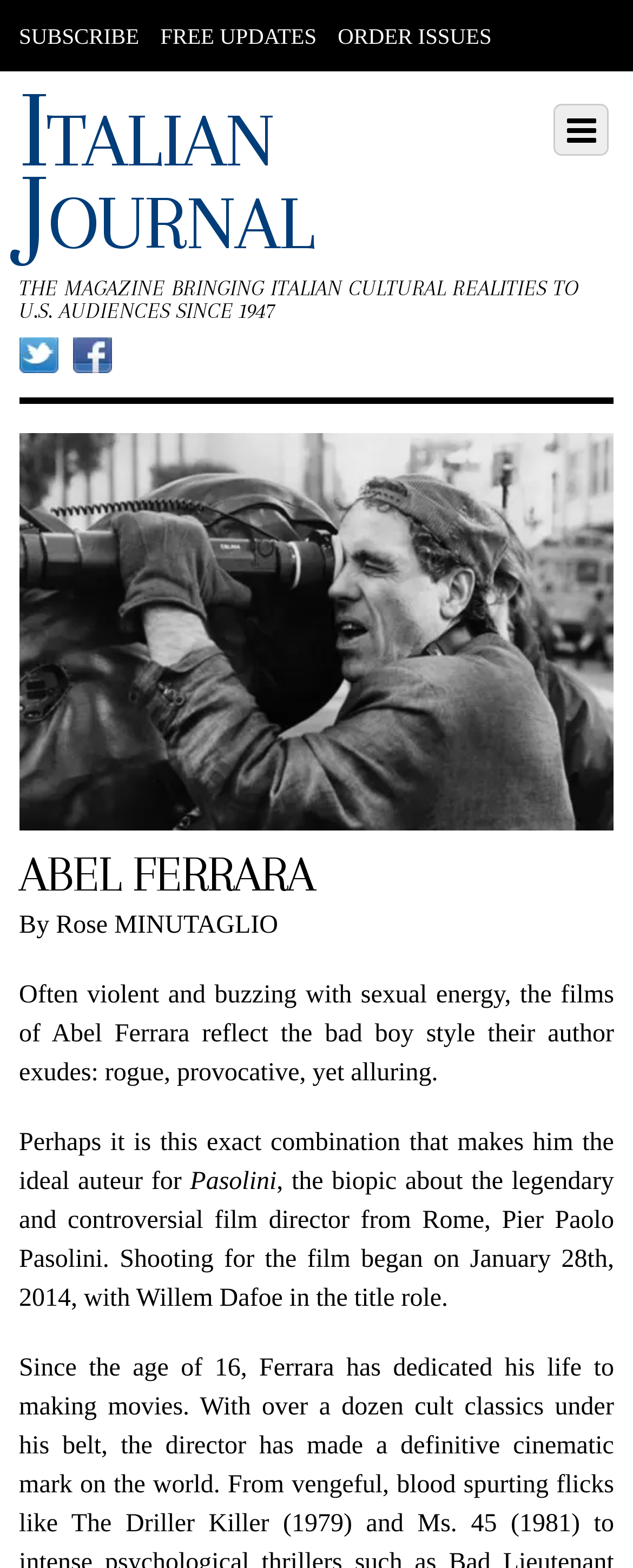Refer to the image and provide an in-depth answer to the question: 
Who plays the title role in the biopic film?

The actor who plays the title role in the biopic film can be found in the static text element with the text 'with Willem Dafoe in the title role', which suggests that Willem Dafoe plays the role of Pasolini in the film.